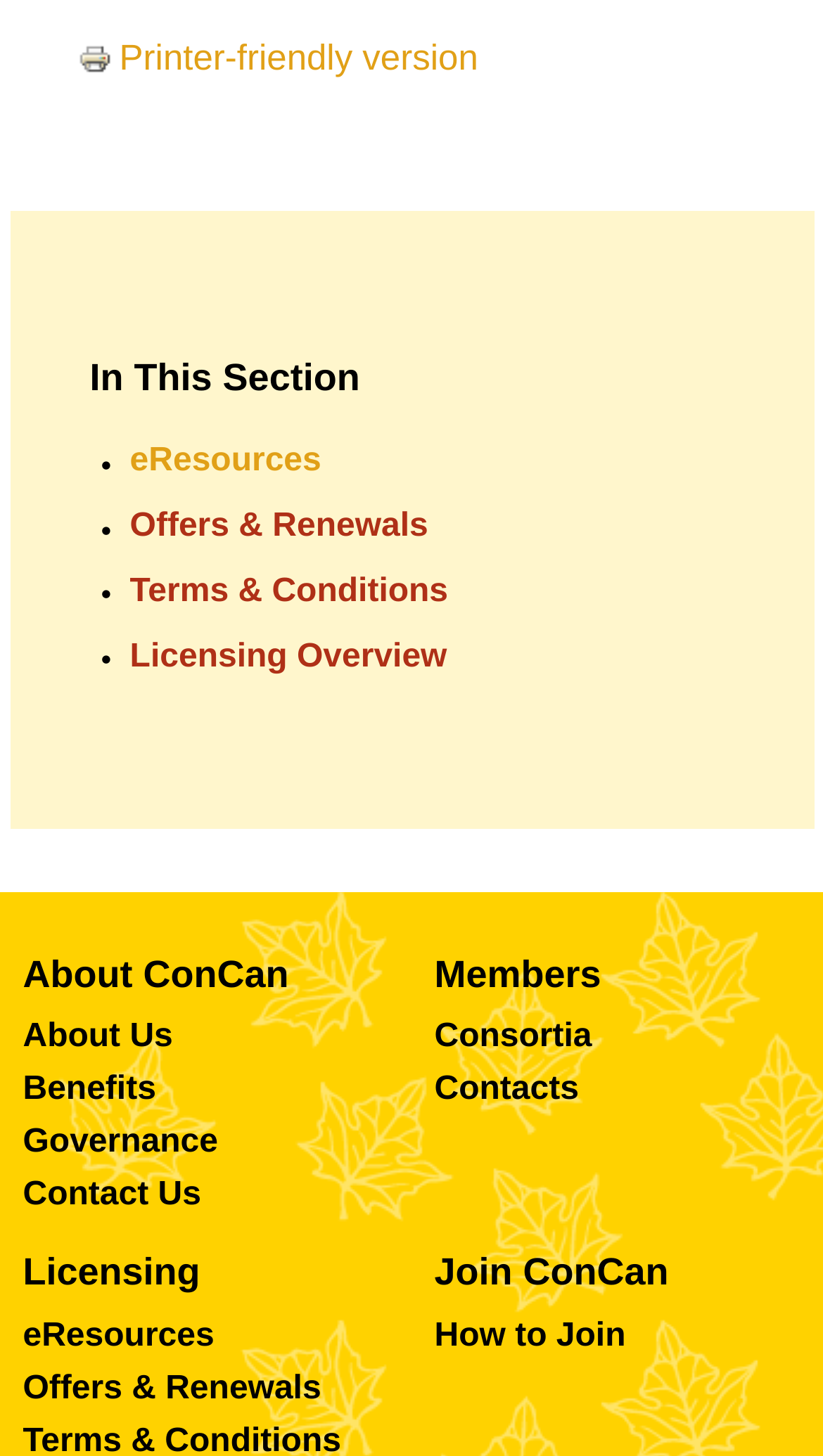Can you specify the bounding box coordinates for the region that should be clicked to fulfill this instruction: "Check the post time".

None